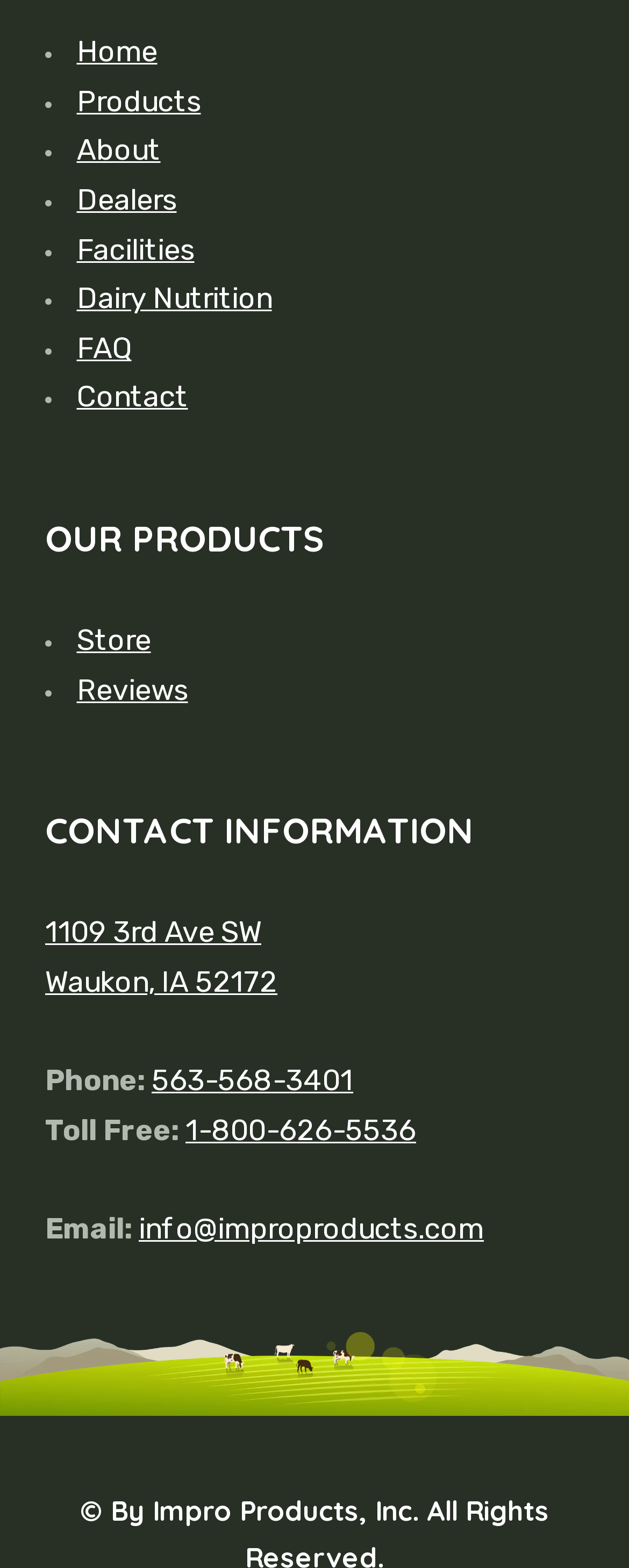Based on the element description Contact Us, identify the bounding box coordinates for the UI element. The coordinates should be in the format (top-left x, top-left y, bottom-right x, bottom-right y) and within the 0 to 1 range.

None